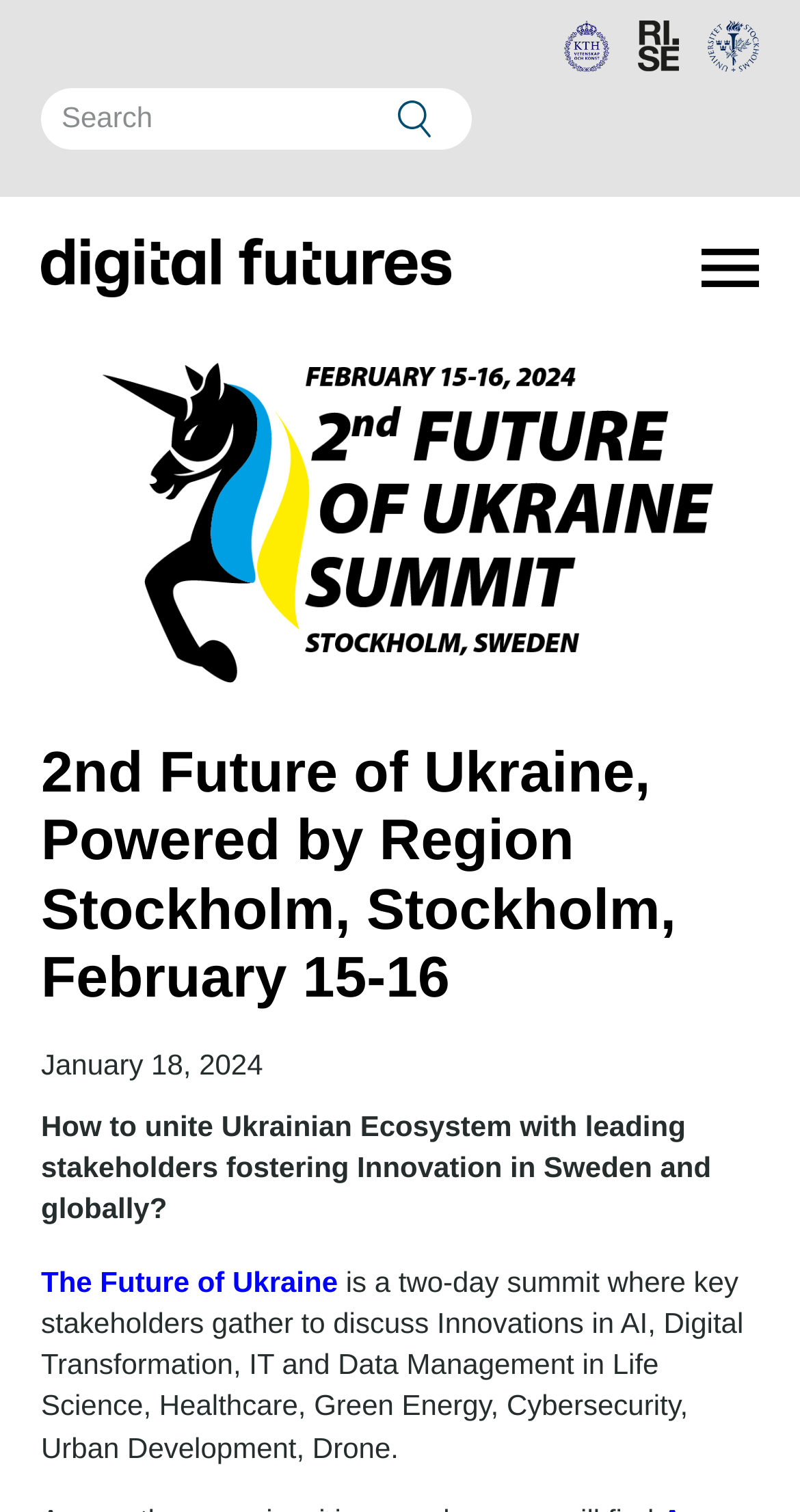Please determine the bounding box coordinates of the section I need to click to accomplish this instruction: "visit KTH website".

[0.68, 0.018, 0.763, 0.04]